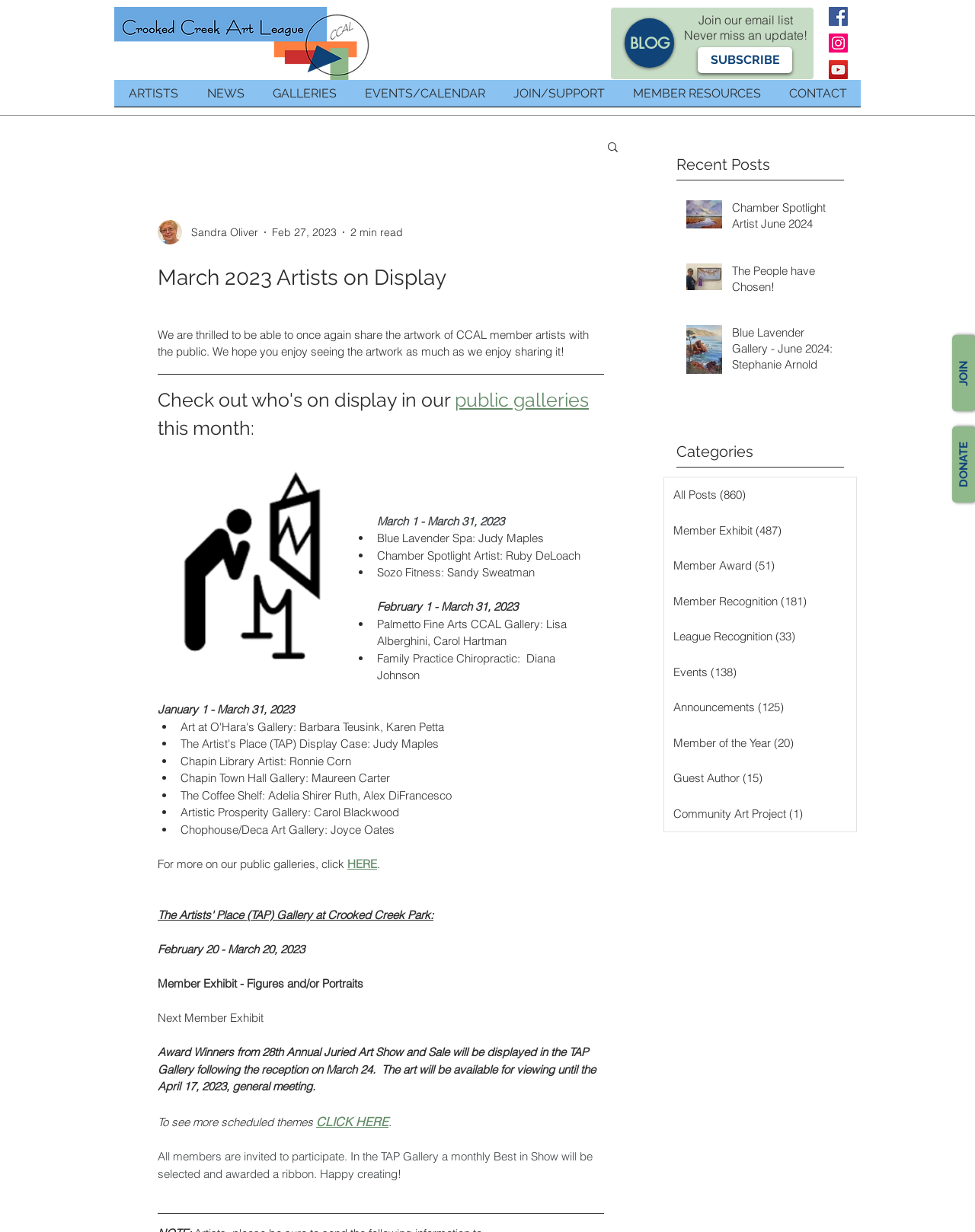Determine the bounding box for the UI element described here: "this month:".

[0.162, 0.315, 0.609, 0.357]